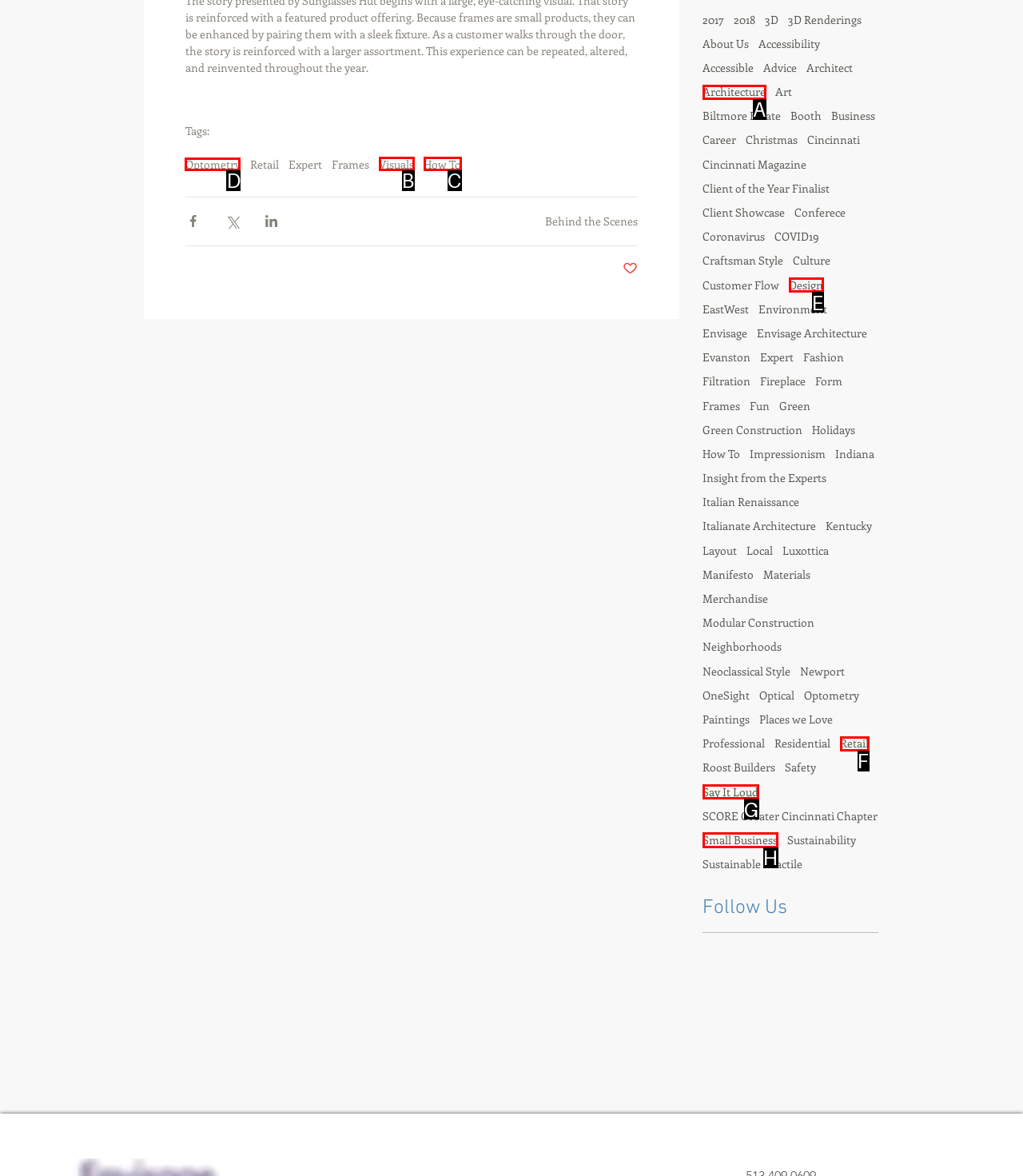Specify which UI element should be clicked to accomplish the task: Click on the 'Optometry' tag. Answer with the letter of the correct choice.

D